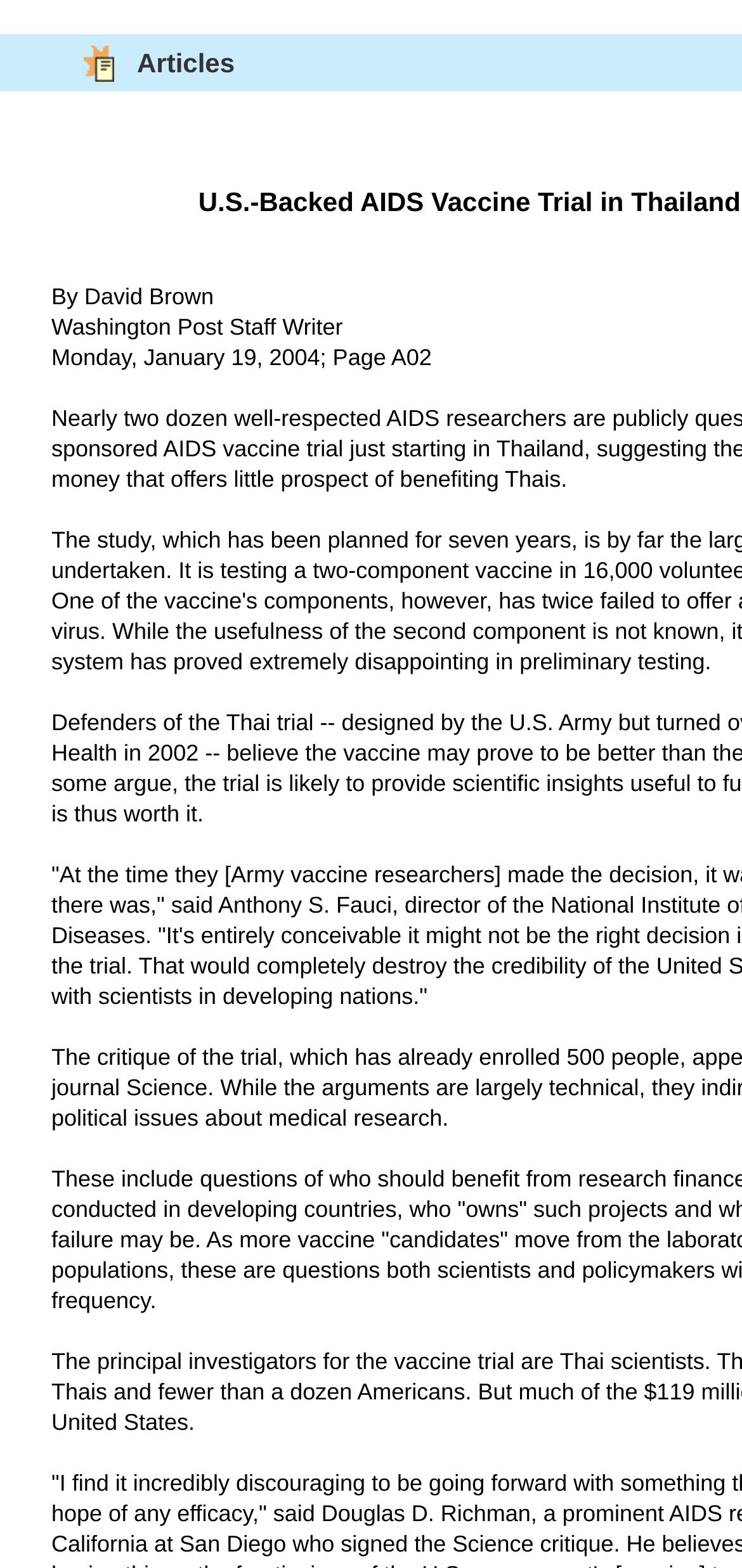Describe all the key features of the webpage in detail.

The webpage appears to be an article page, with a title "U.S.-Backed AIDS Vaccine Trial in Thailand Is Questioned" at the top. Below the title, there is a table with four cells, where the second cell contains an icon labeled "star paper" with a link. The third cell contains the text "Articles". 

On the left side of the page, there are six blank spaces, possibly used as separators or spacers, positioned vertically from top to bottom.